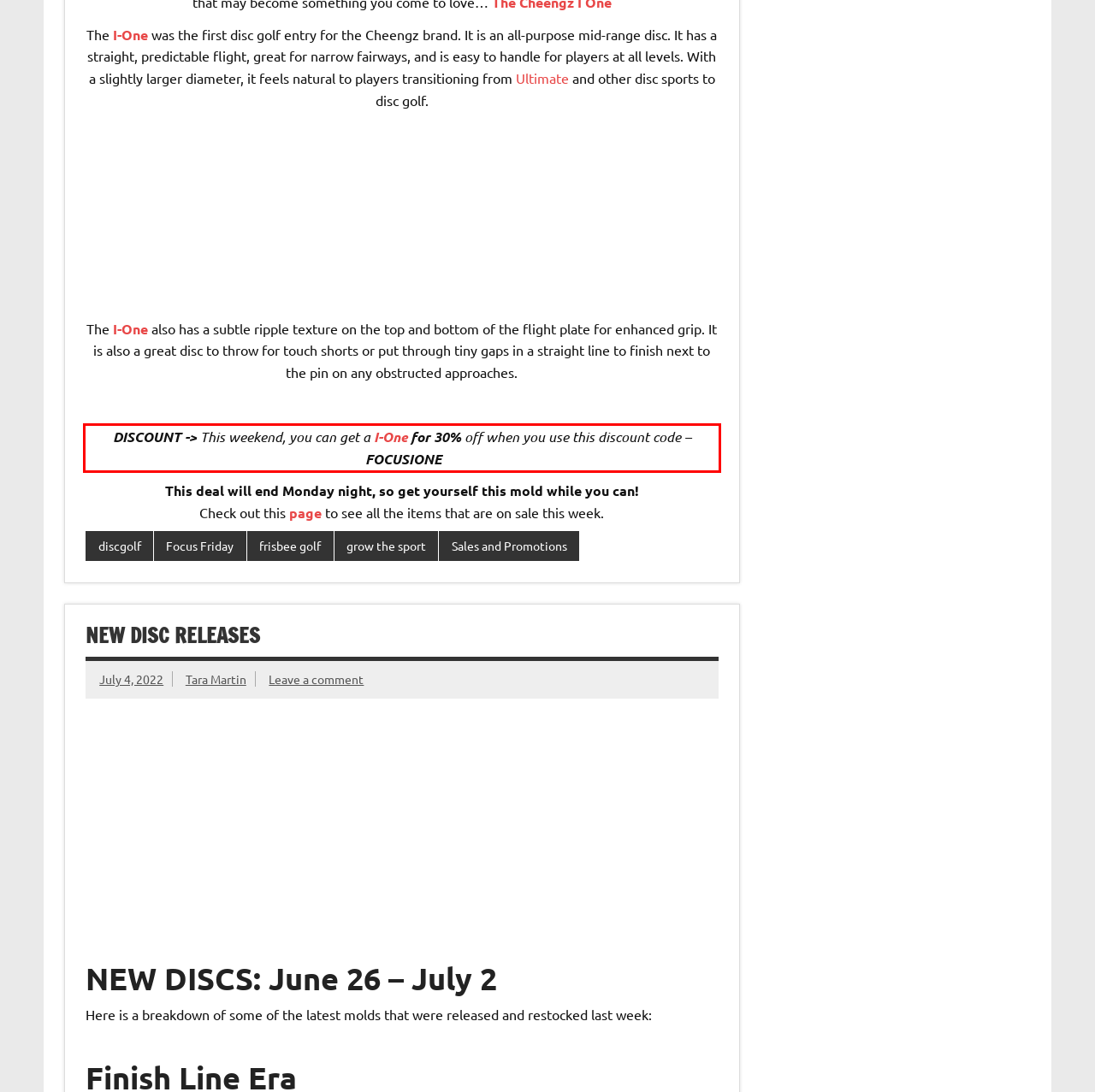Analyze the screenshot of the webpage and extract the text from the UI element that is inside the red bounding box.

DISCOUNT -> This weekend, you can get a I-One for 30% off when you use this discount code – FOCUSIONE